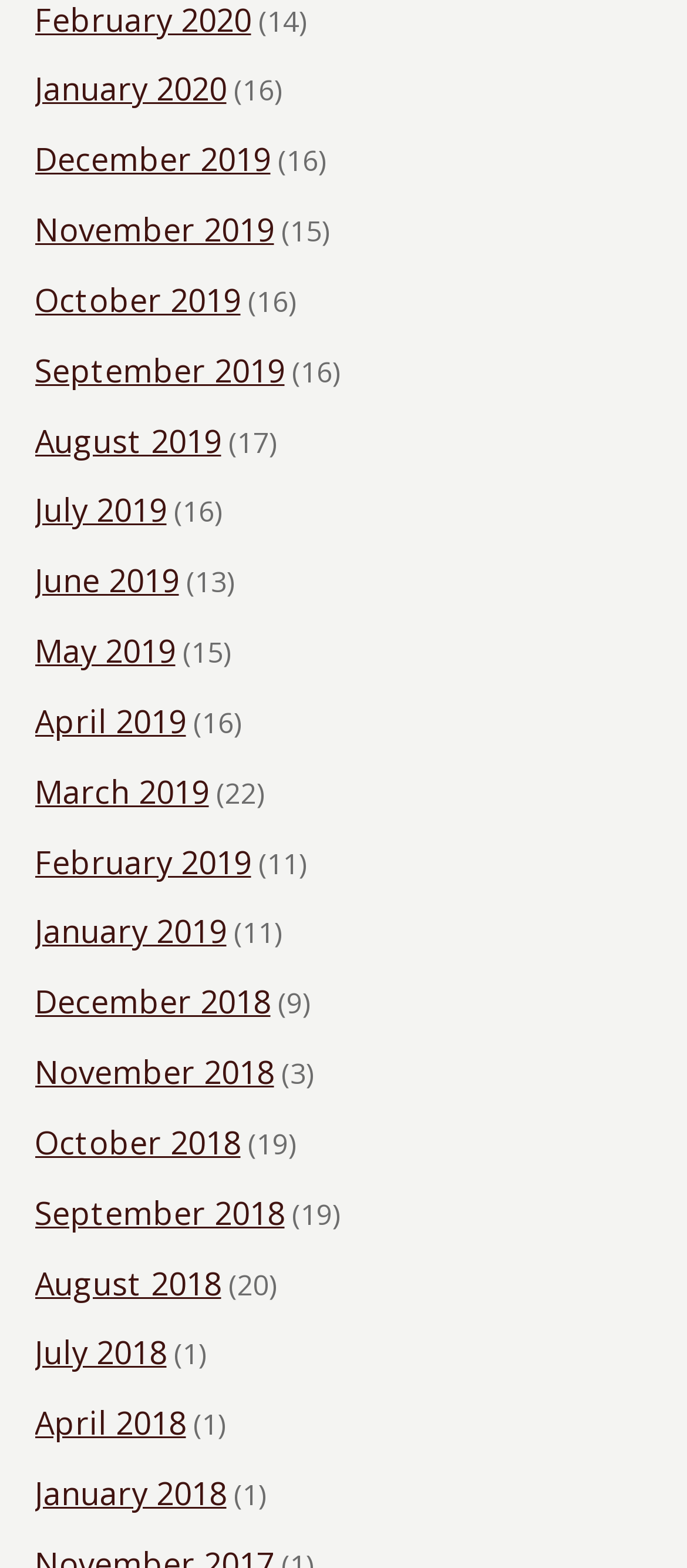From the image, can you give a detailed response to the question below:
What is the most recent month available?

By examining the links on the webpage, I found that the most recent month available is January 2020, which is the latest month listed.